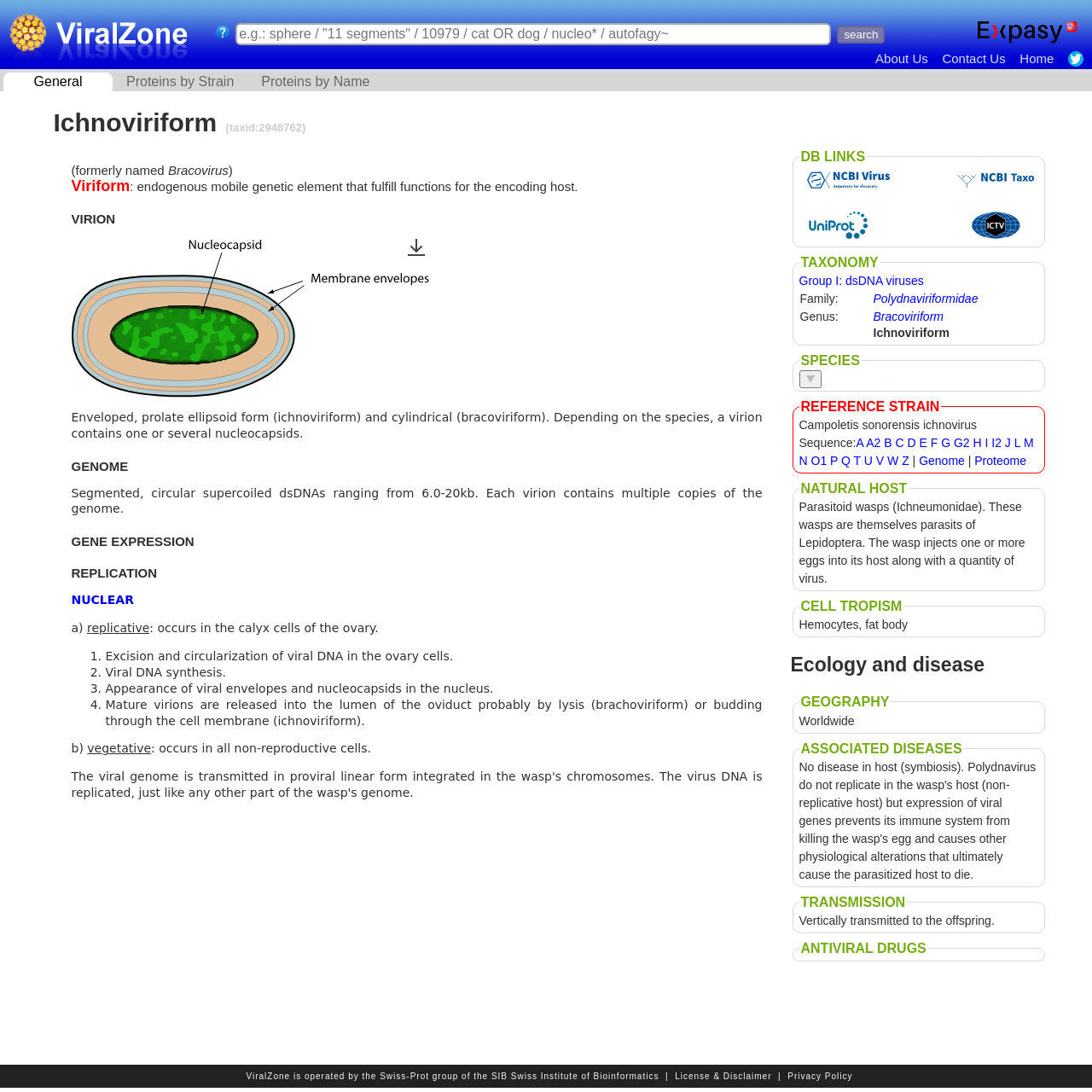Find the bounding box coordinates for the HTML element described as: "alt="search help"". The coordinates should consist of four float values between 0 and 1, i.e., [left, top, right, bottom].

[0.198, 0.017, 0.21, 0.039]